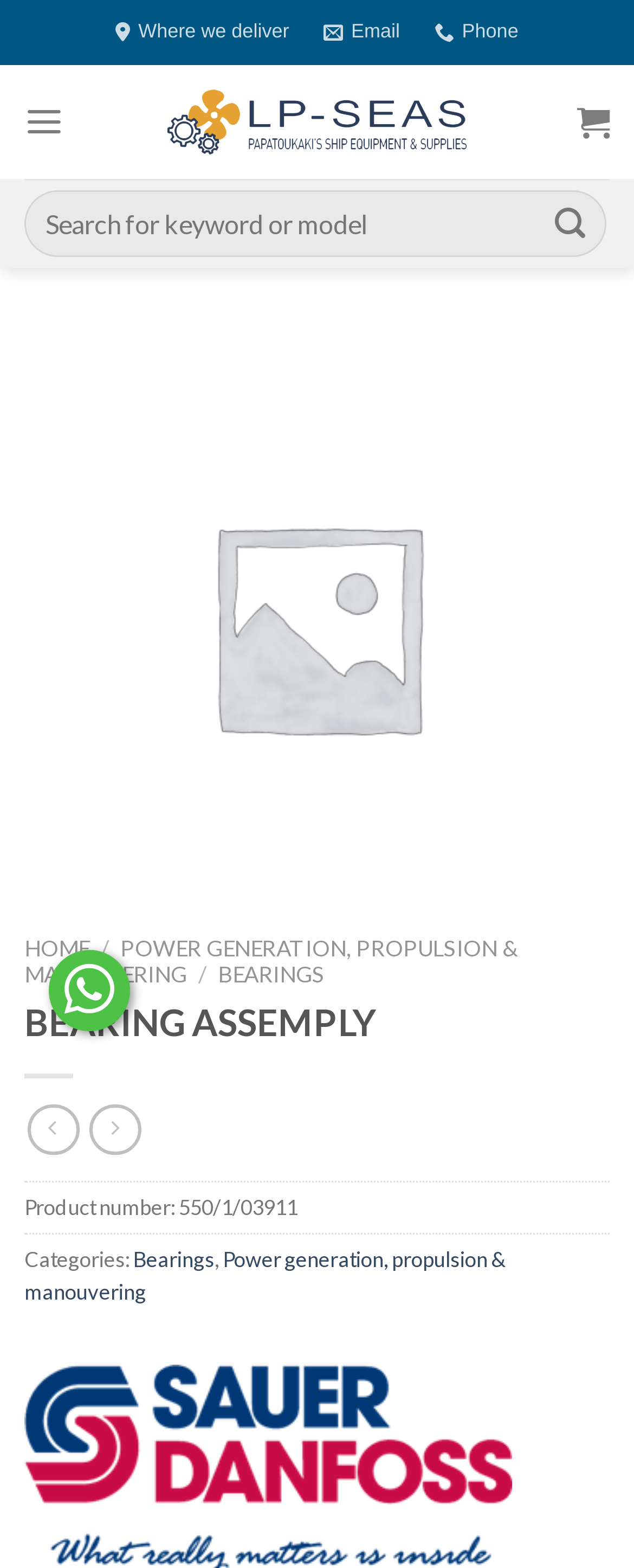What are the categories of the product? Refer to the image and provide a one-word or short phrase answer.

Bearings, Power generation, propulsion & manouvering